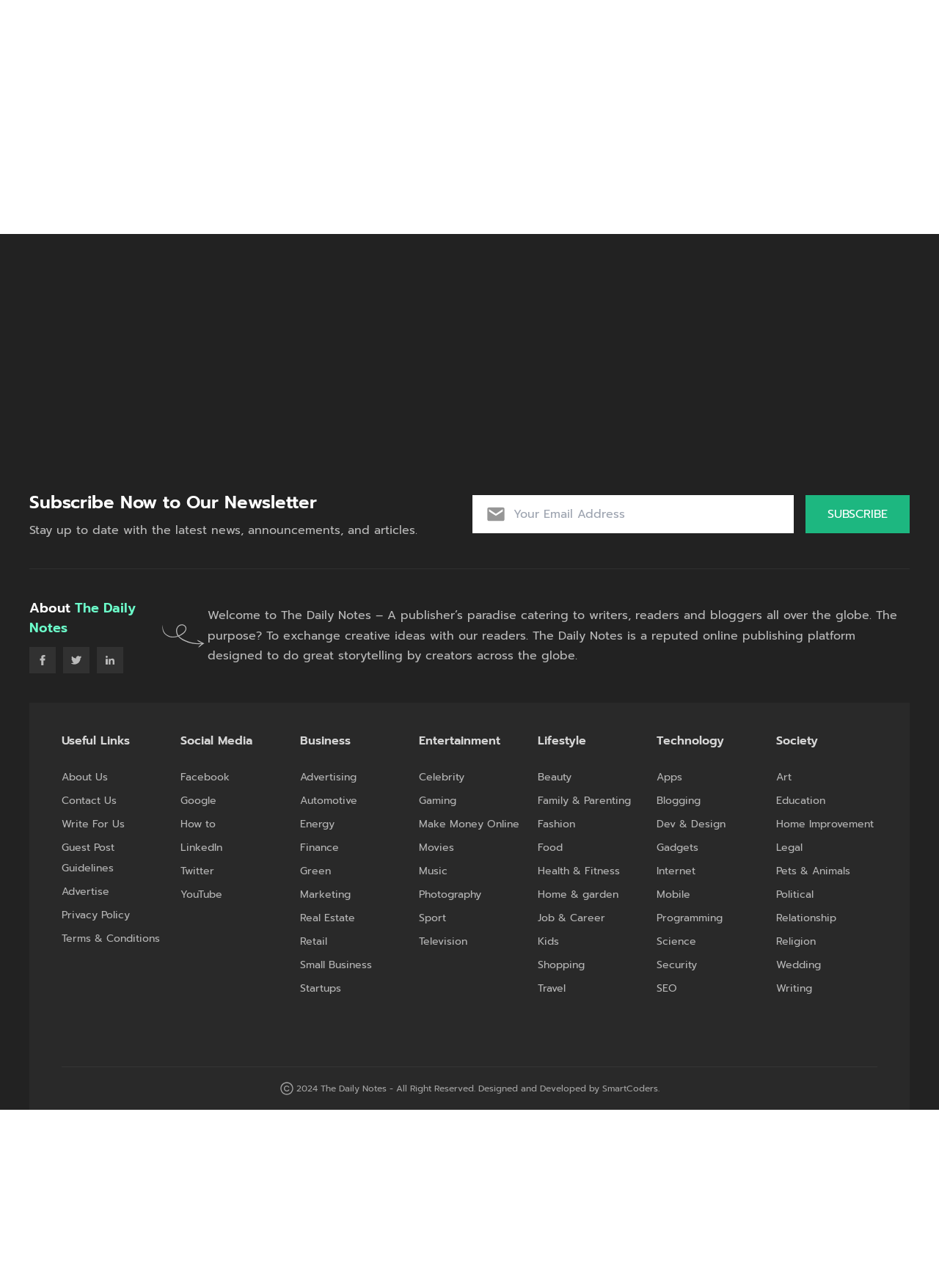Answer the question with a single word or phrase: 
What is the topic of the link 'Make Money Online'?

Entertainment